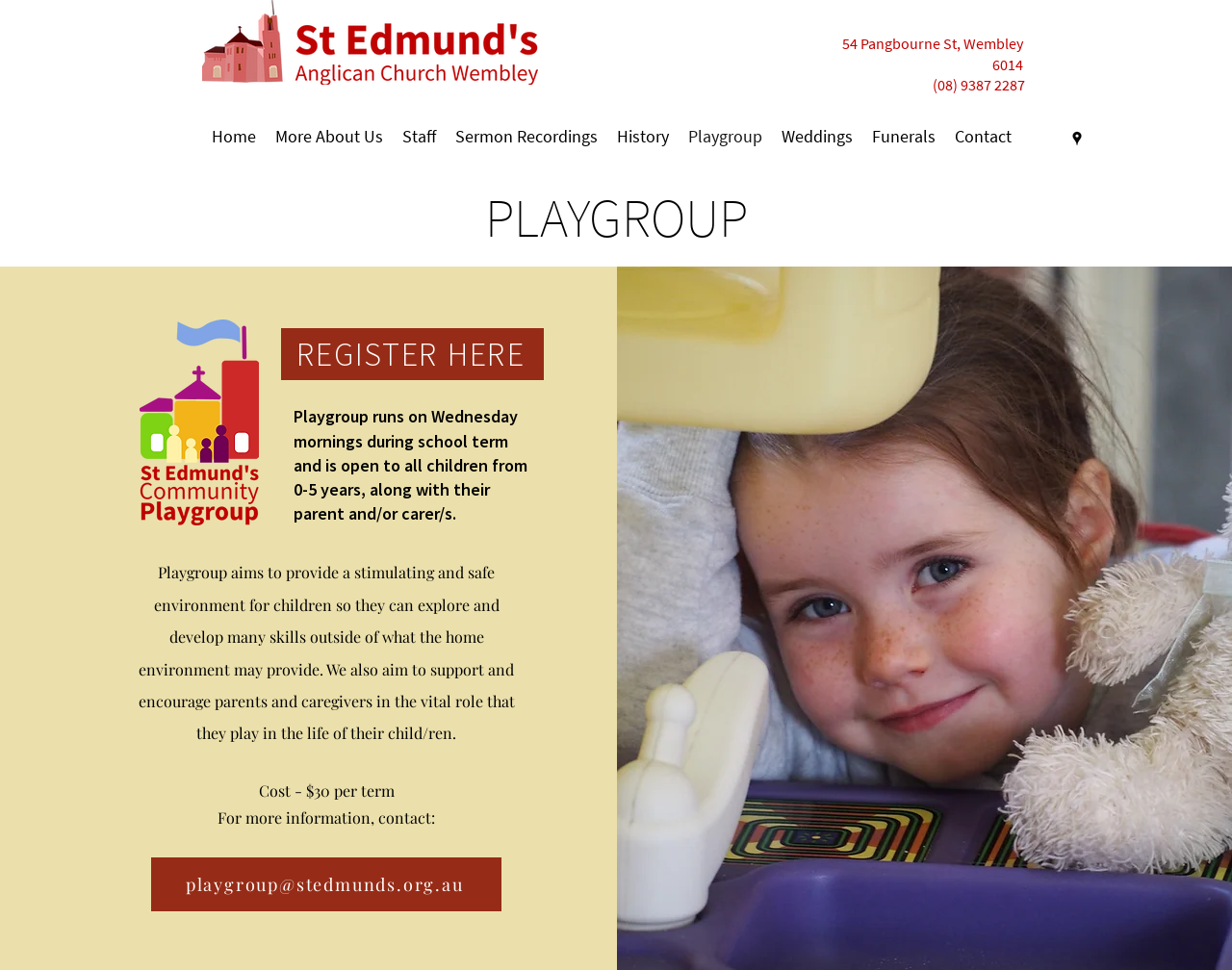What is the email address for playgroup inquiries?
Use the information from the screenshot to give a comprehensive response to the question.

I found the email address by looking at the link element on the webpage, which is located at the bottom section of the page, and it reads 'playgroup@stedmunds.org.au'.